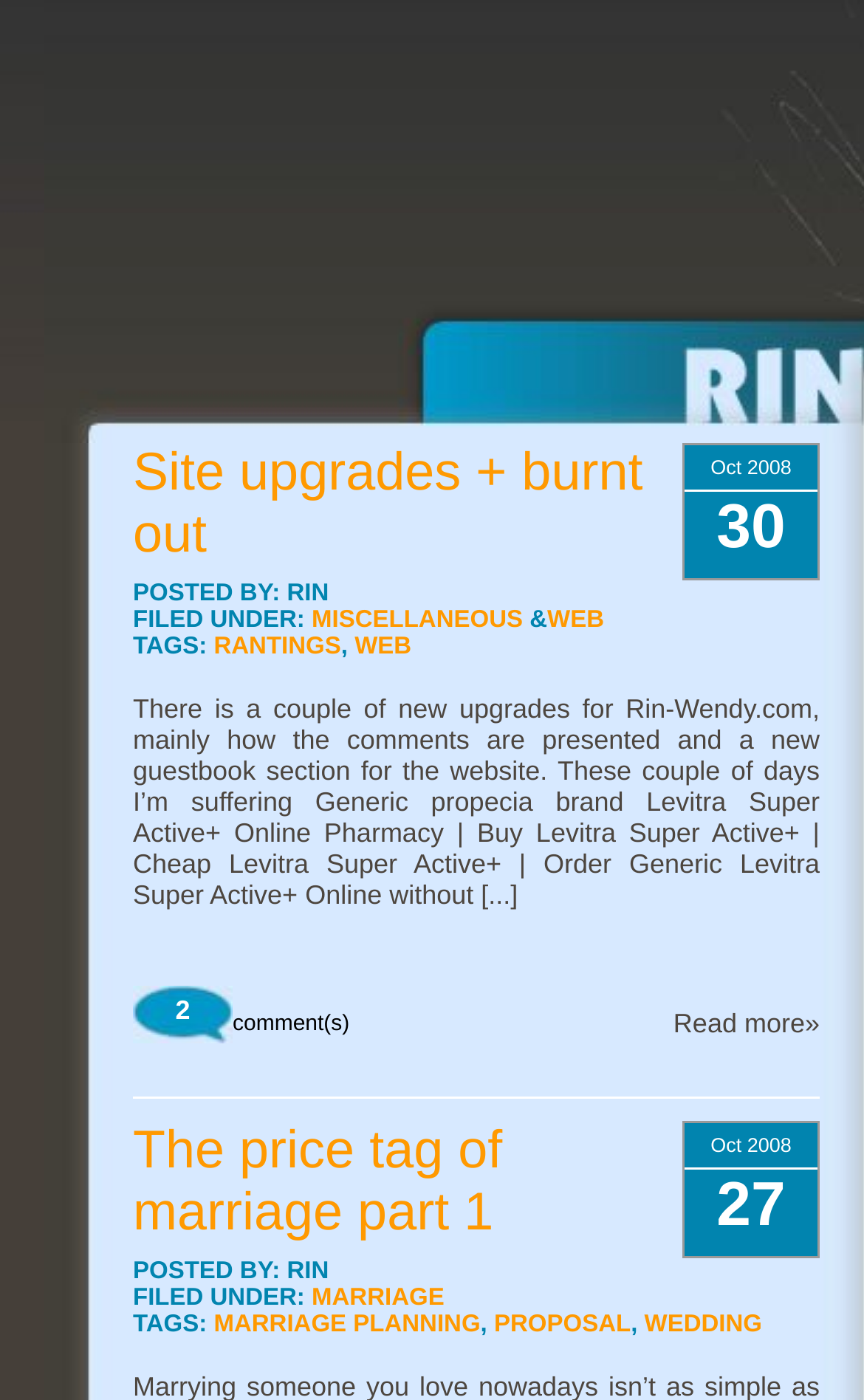Find the bounding box coordinates of the element I should click to carry out the following instruction: "Check 'RANTINGS' tag".

[0.247, 0.453, 0.395, 0.472]